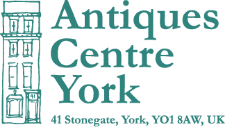Offer a detailed narrative of the image's content.

The image showcases the logo of the "Antiques Centre York," prominently featuring a stylized drawing of a historic building alongside the center's name in a sophisticated teal font. Below the logo, the address is displayed: "41 Stonegate, York, YO1 8AW, UK." This charming venue is known for its diverse collection of antiques and vintage items, making it a popular destination for collectors and enthusiasts alike, situated in the picturesque city of York.